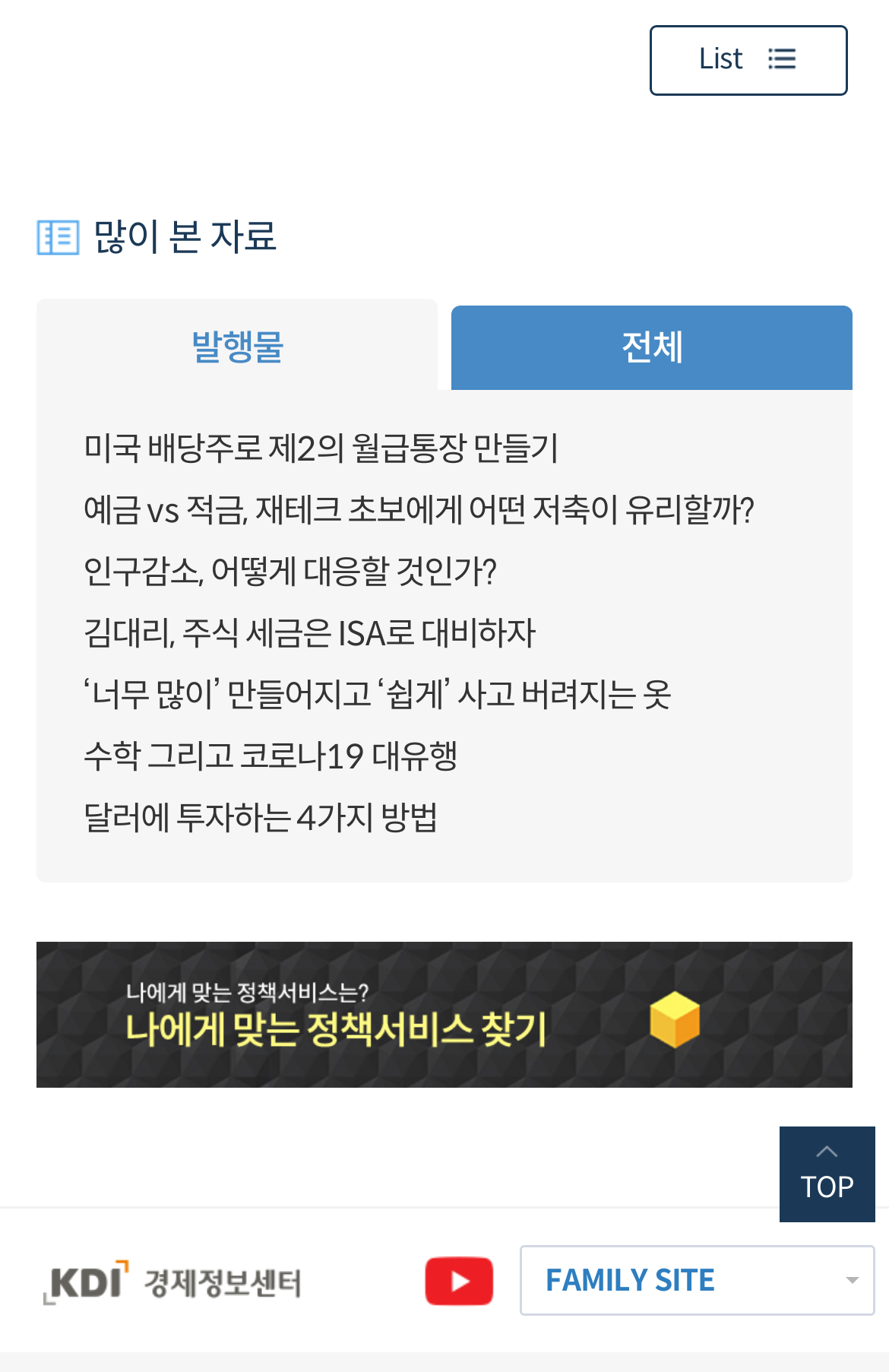Using the provided element description "인구감소, 어떻게 대응할 것인가?", determine the bounding box coordinates of the UI element.

[0.093, 0.396, 0.907, 0.441]